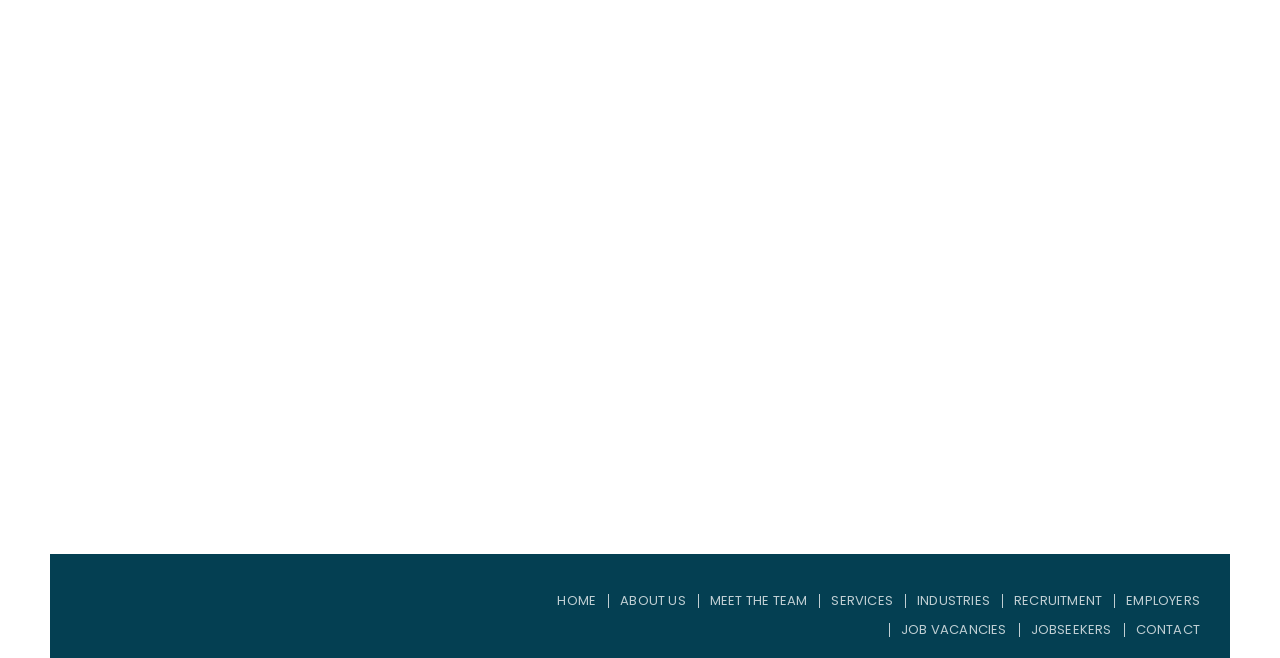What is the last link in the bottom section? Based on the screenshot, please respond with a single word or phrase.

CONTACT